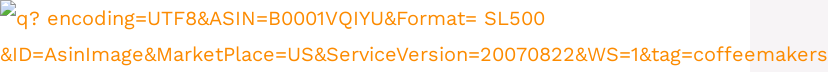Offer a detailed narrative of the scene shown in the image.

The image features a Joyce Chen Bamboo Steamer, designed specifically for steaming noodles. This traditional kitchen tool is lightweight and comes in various sizes, providing versatility for different cooking needs. The steamer is made from bamboo, a material that allows steam to circulate effectively while preventing the absorption of odors or flavors from other foods. Its slatted design ensures even heat distribution, making it perfect for preparing delicate dishes like rice and noodle recipes. This image serves as a visual reference for anyone looking to explore traditional methods of steaming food, particularly noodles.